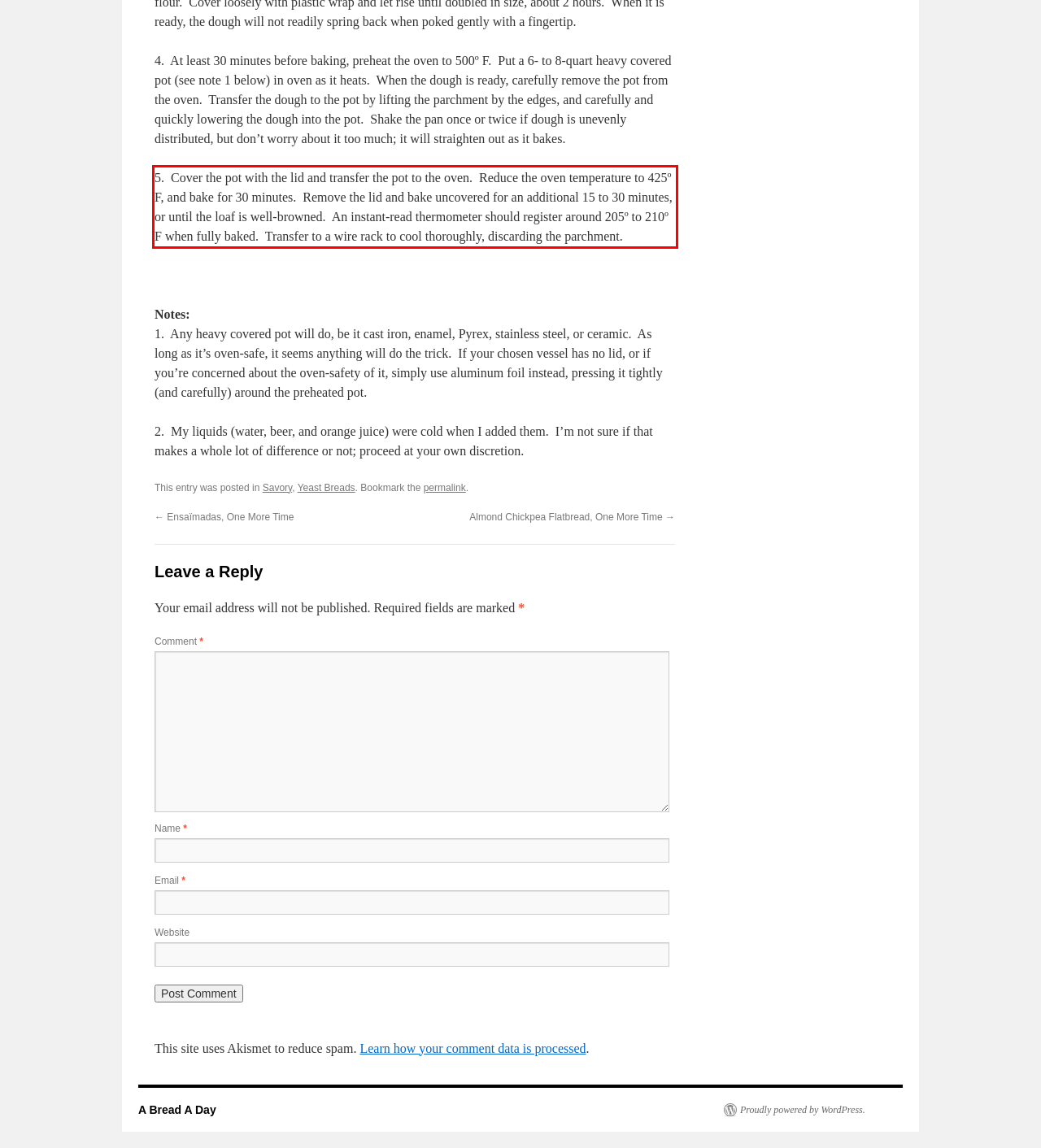You have a screenshot of a webpage, and there is a red bounding box around a UI element. Utilize OCR to extract the text within this red bounding box.

5. Cover the pot with the lid and transfer the pot to the oven. Reduce the oven temperature to 425º F, and bake for 30 minutes. Remove the lid and bake uncovered for an additional 15 to 30 minutes, or until the loaf is well-browned. An instant-read thermometer should register around 205º to 210º F when fully baked. Transfer to a wire rack to cool thoroughly, discarding the parchment.